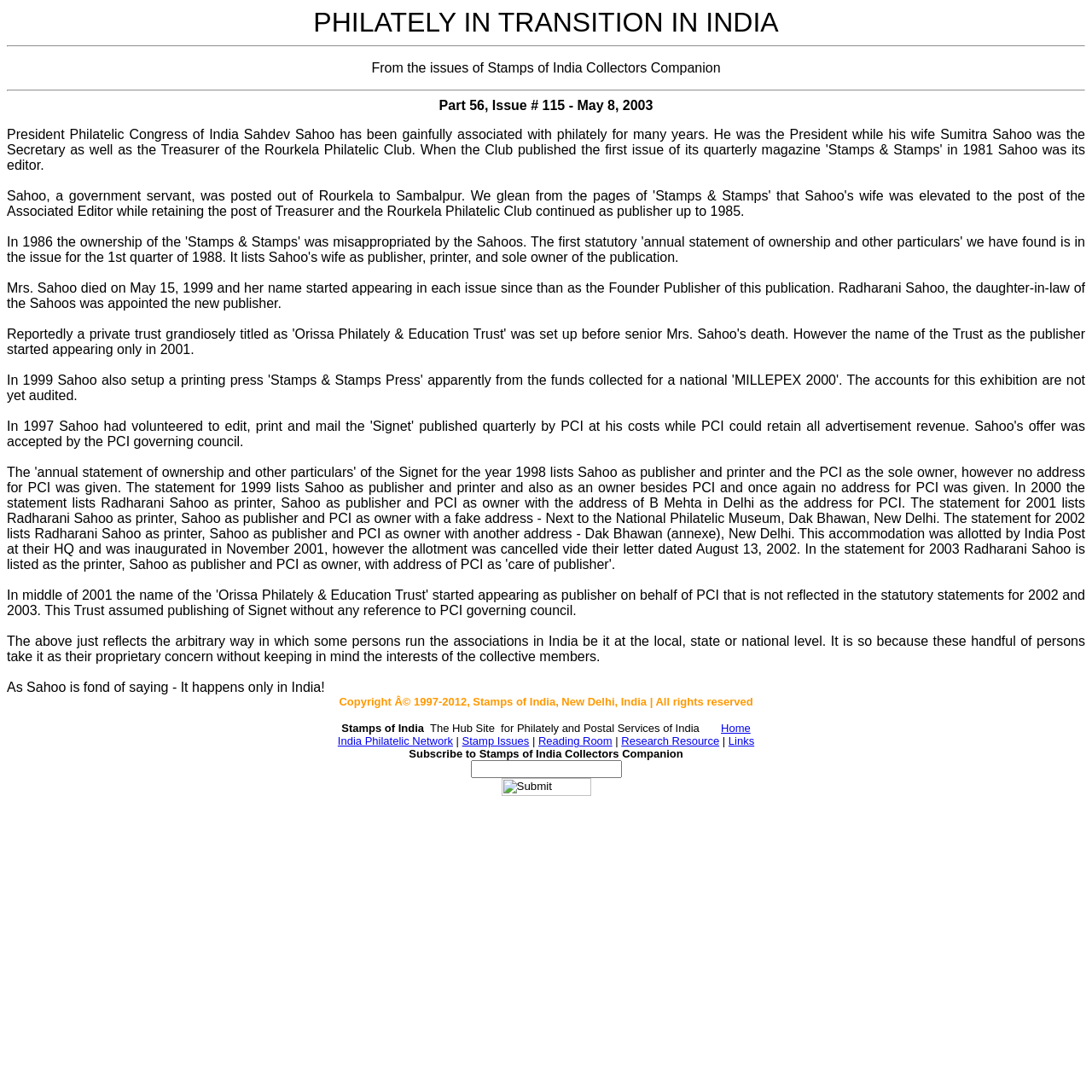Generate a comprehensive description of the webpage content.

The webpage is about philately in transition in India, with a focus on the issues of Stamps of India Collectors Companion. At the top, there is a title "PHILATELY IN TRANSITION IN INDIA" followed by a brief description of the article. 

Below the title, there is a long article that discusses the history of philately in India, specifically the role of Sahdev Sahoo, the President of the Philatelic Congress of India, and his wife Sumitra Sahoo. The article mentions their involvement in the publication of "Stamps & Stamps" magazine and the setup of a printing press. It also discusses the arbitrary way some individuals run associations in India, prioritizing their own interests over those of the collective members.

At the bottom of the page, there is a footer section with a copyright notice and links to other sections of the website, including "Home", "India Philatelic Network", "Stamp Issues", "Reading Room", "Research Resource", and "Links". There is also a subscription form to receive the Stamps of India Collectors Companion, with a text box to enter an email address and a "Submit" button.